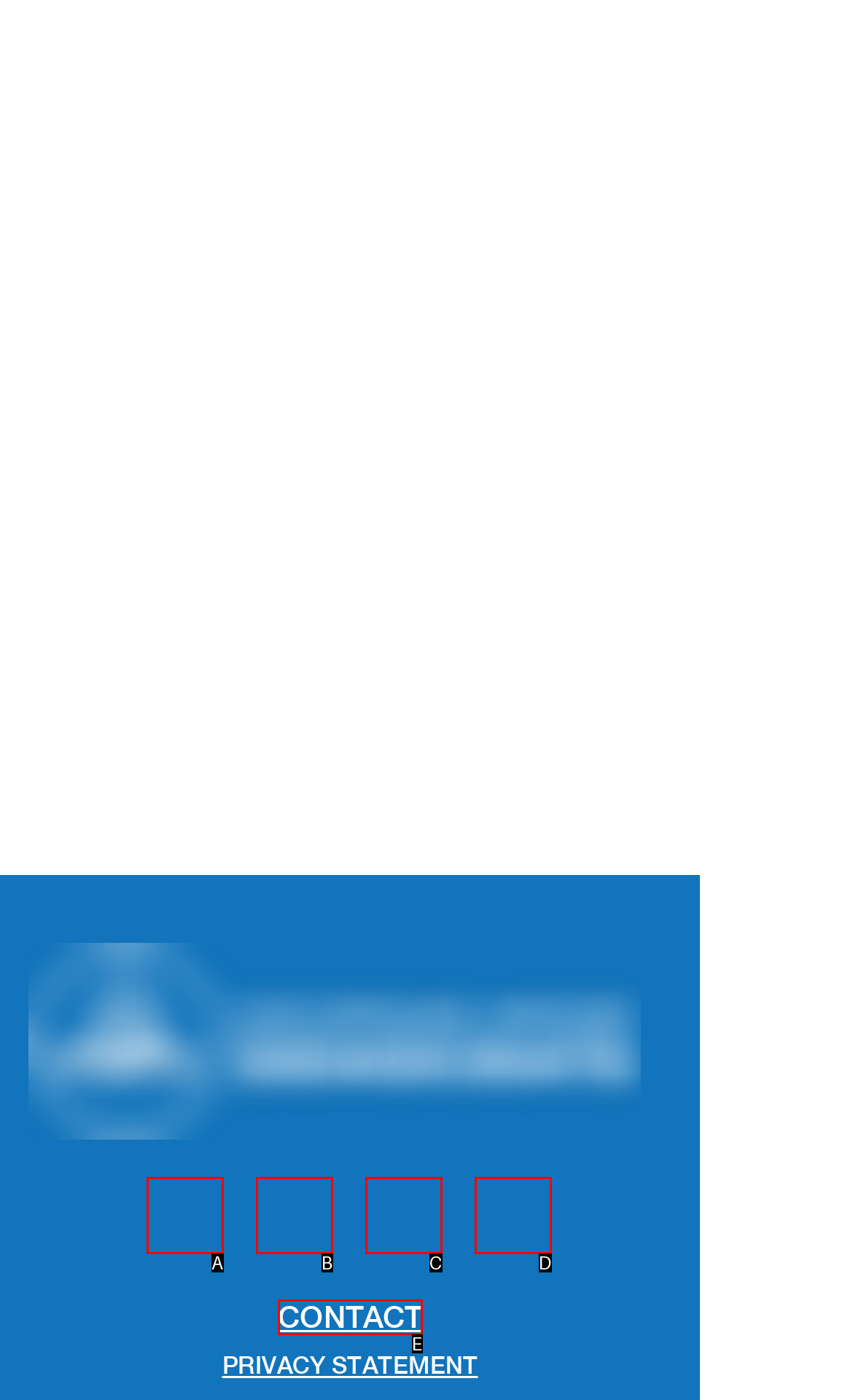Select the option that matches the description: aria-label="Instagram". Answer with the letter of the correct option directly.

A